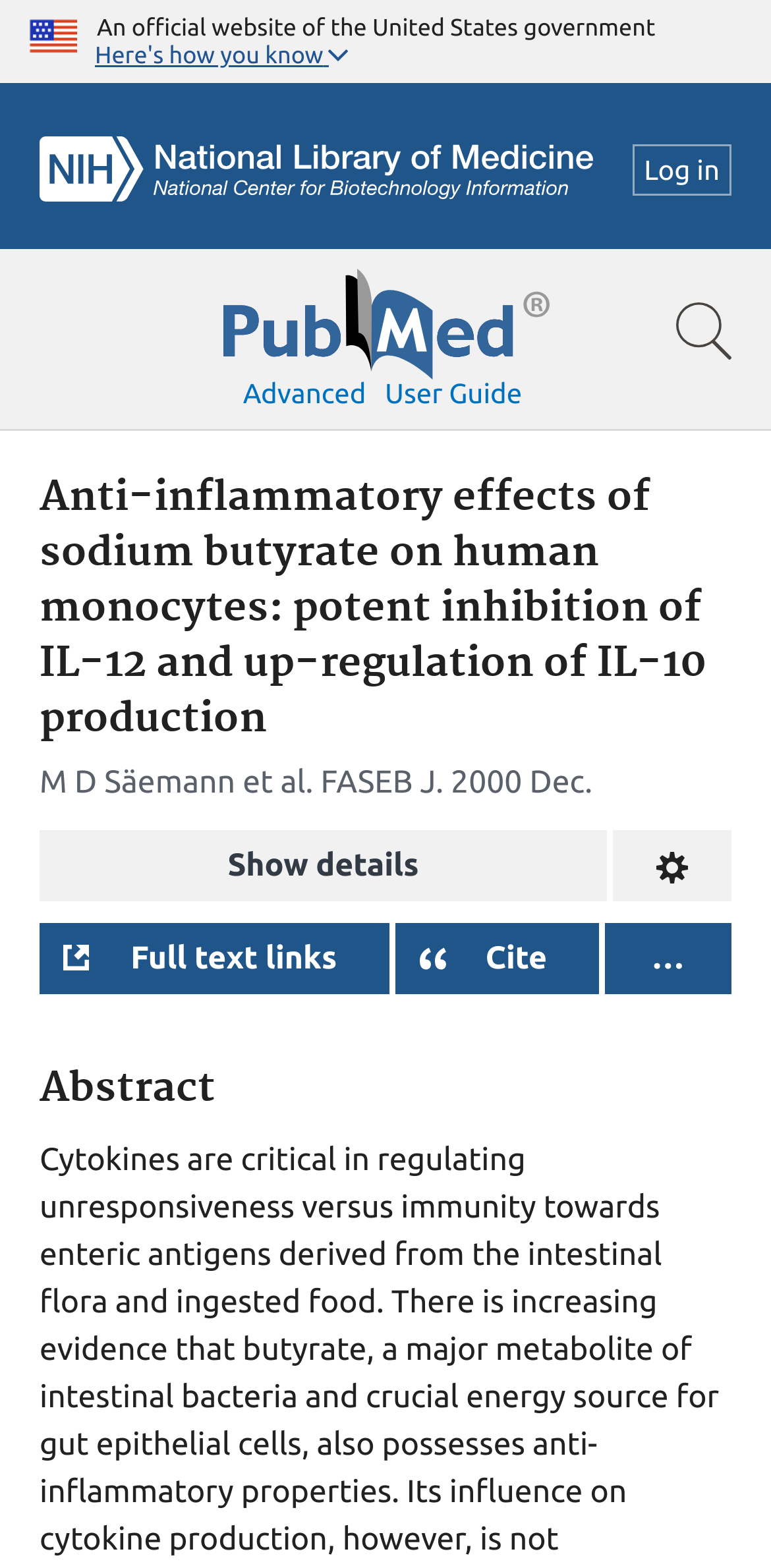Identify the bounding box coordinates of the region that should be clicked to execute the following instruction: "Search for a term".

[0.0, 0.159, 1.0, 0.275]